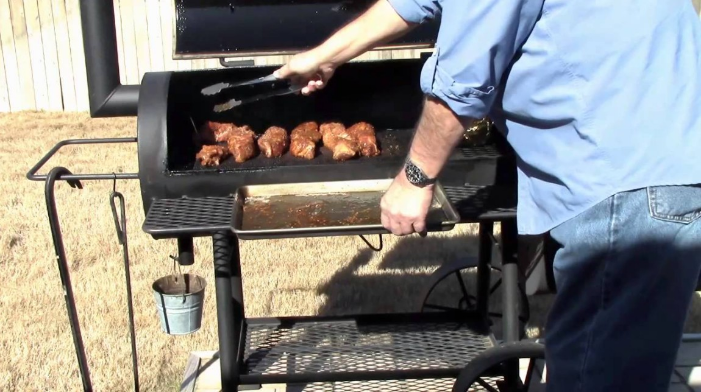Create a vivid and detailed description of the image.

In this image, a person is seen skillfully handling food on a charcoal smoker, which is a popular cooking device for barbecuing. The individual is using a pair of tongs to adjust pieces of marinated meat that are sizzling on the grill. Dressed in a blue shirt, the person demonstrates a hands-on approach to cooking outdoors, highlighting the enjoyment and technique involved in using a charcoal smoker. 

The smoker itself is prominent in the foreground, showcasing its spacious cooking surface where multiple cuts of meat can be prepared simultaneously. Below the grill, there's a shelf used for storage, and a small metal bucket is positioned nearby, adding to the outdoor cooking atmosphere. The background shows grass, suggesting a residential outdoor setting ideal for barbecuing, while the sun shines brightly, creating a warm environment for grilling enthusiasts. This scene perfectly encapsulates the essence of outdoor grilling, delicious flavors, and the joy of cooking with charcoal.